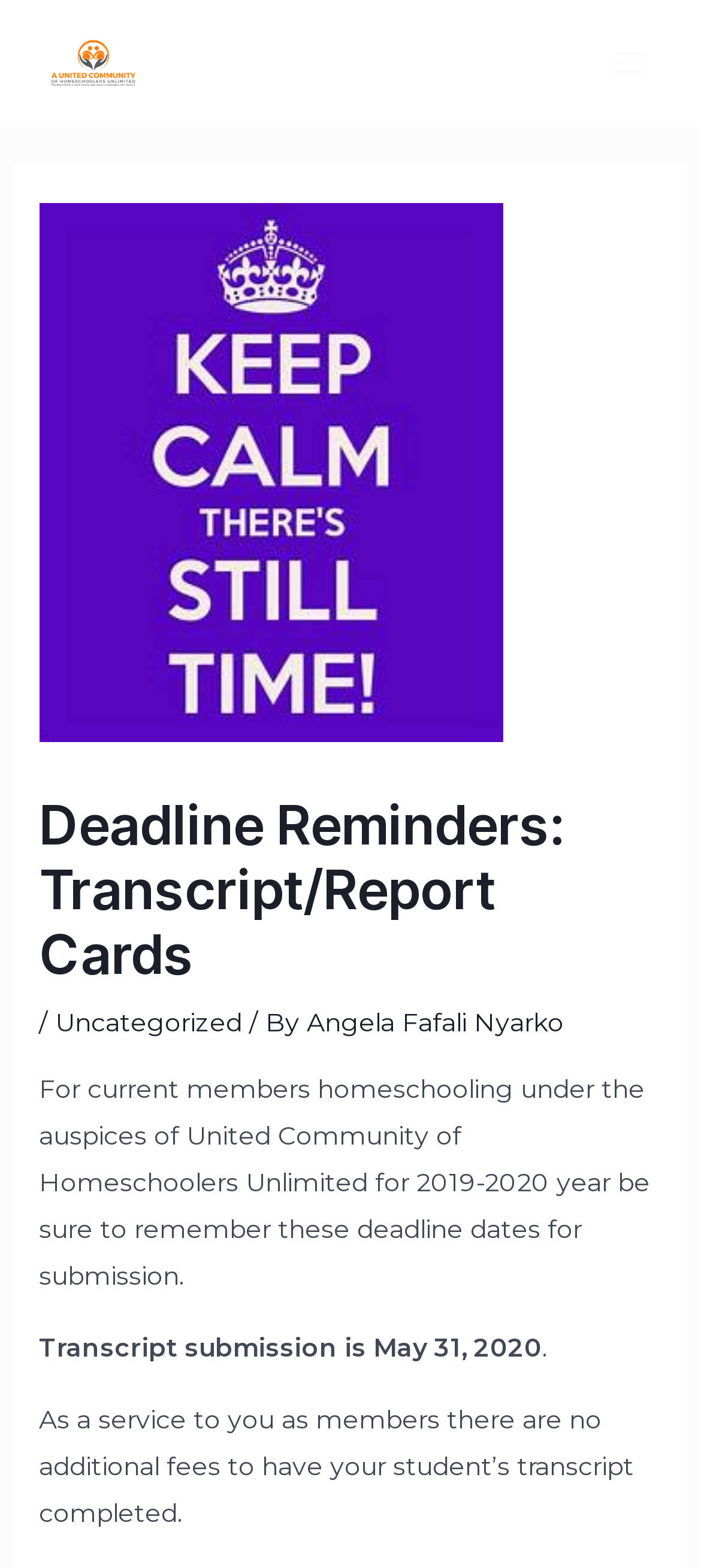Provide the bounding box coordinates for the UI element that is described by this text: "Angela Fafali Nyarko". The coordinates should be in the form of four float numbers between 0 and 1: [left, top, right, bottom].

[0.437, 0.642, 0.804, 0.663]